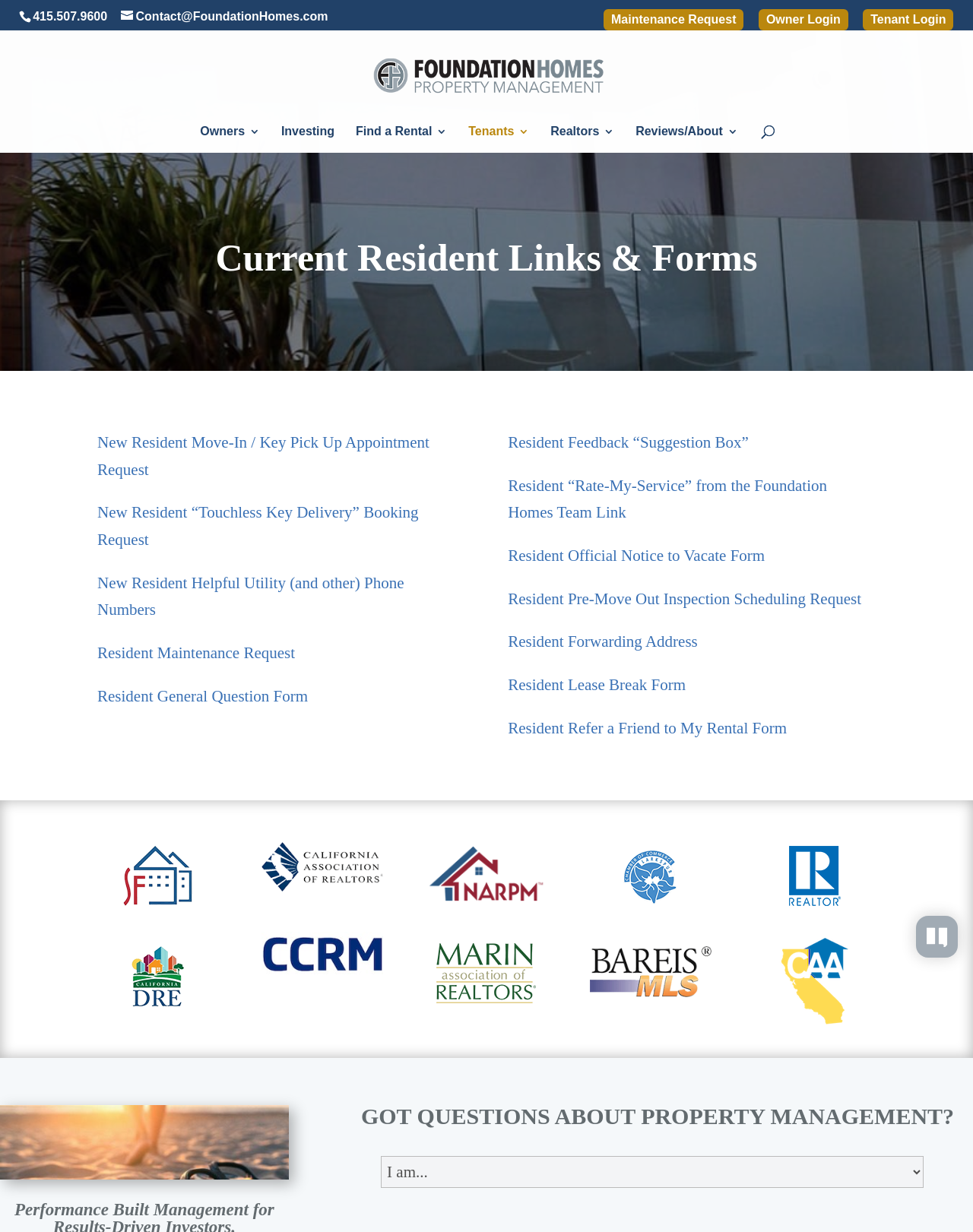Determine the bounding box coordinates of the area to click in order to meet this instruction: "Login as an owner".

[0.787, 0.011, 0.864, 0.021]